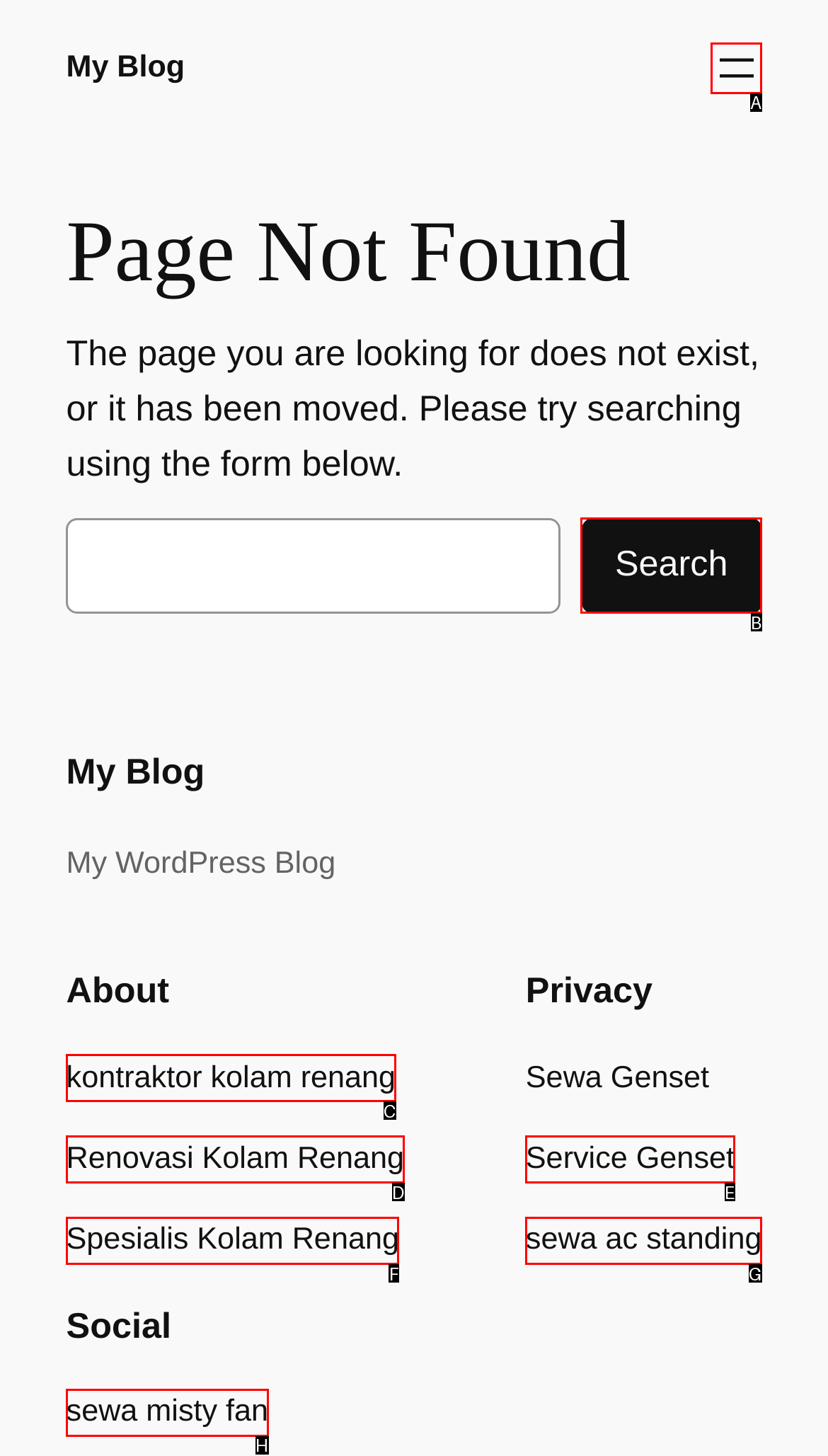Given the description: Spesialis Kolam Renang, choose the HTML element that matches it. Indicate your answer with the letter of the option.

F